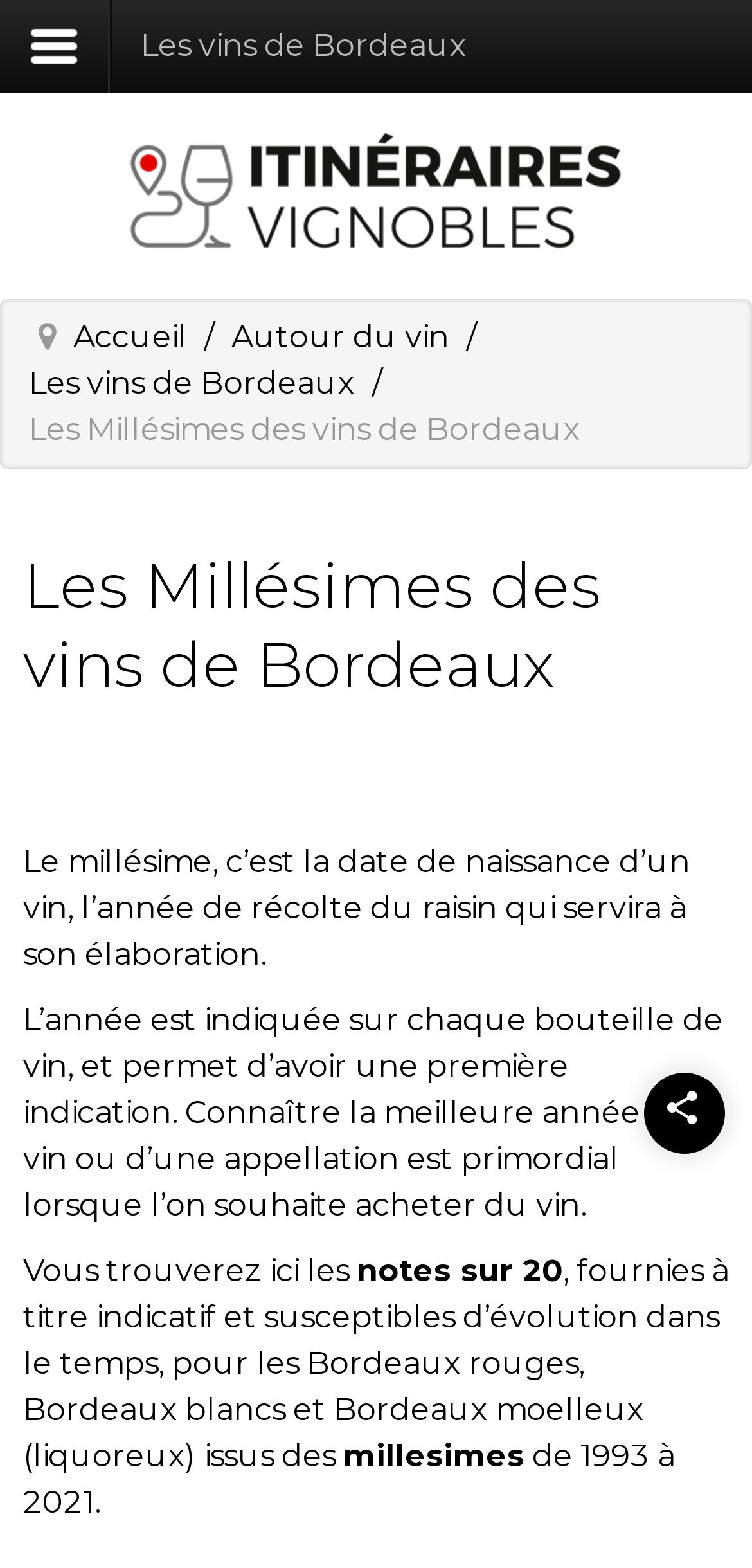Provide your answer to the question using just one word or phrase: What is the purpose of knowing the best year of a wine?

To buy wine